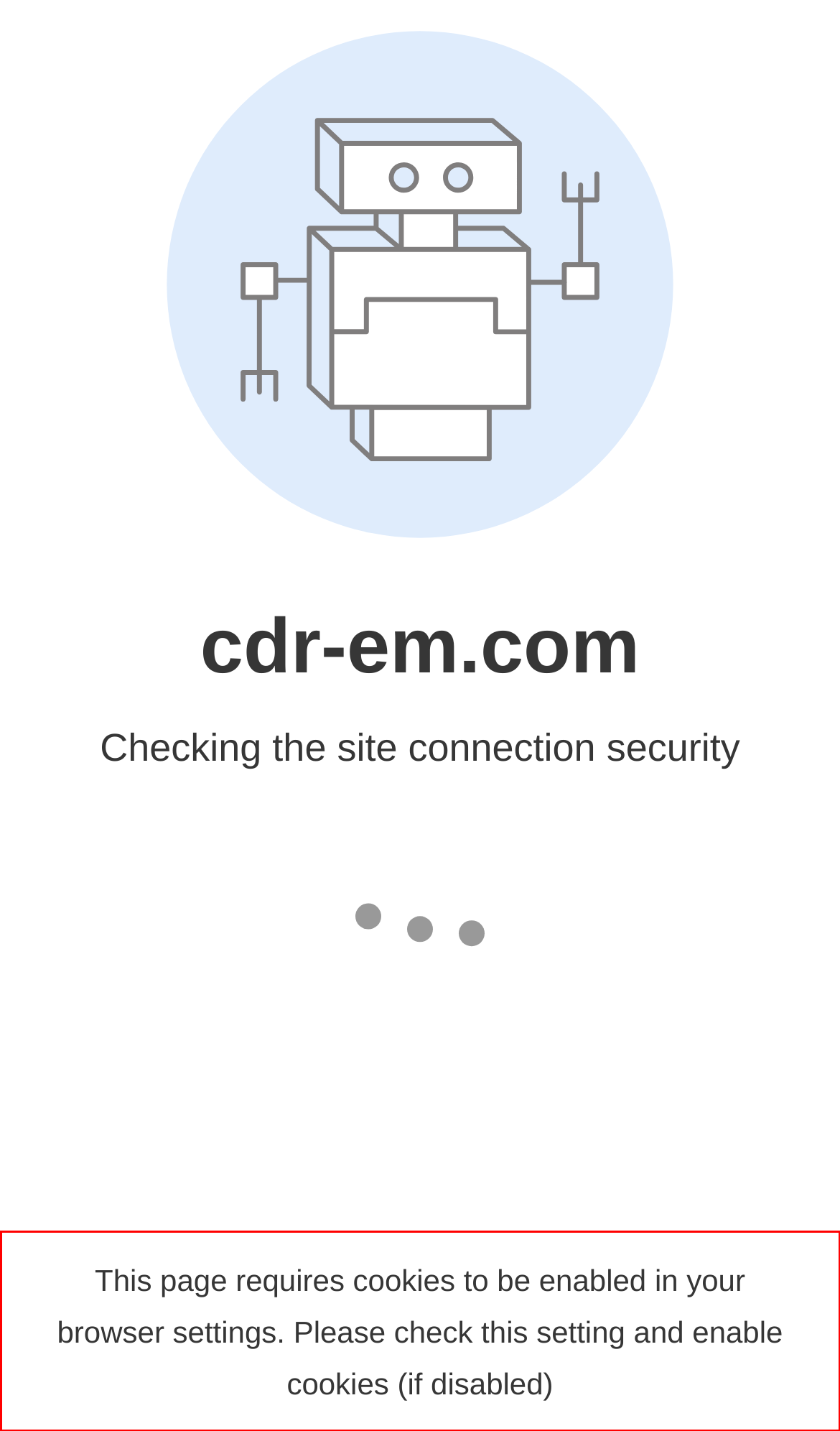Analyze the screenshot of the webpage and extract the text from the UI element that is inside the red bounding box.

This page requires cookies to be enabled in your browser settings. Please check this setting and enable cookies (if disabled)